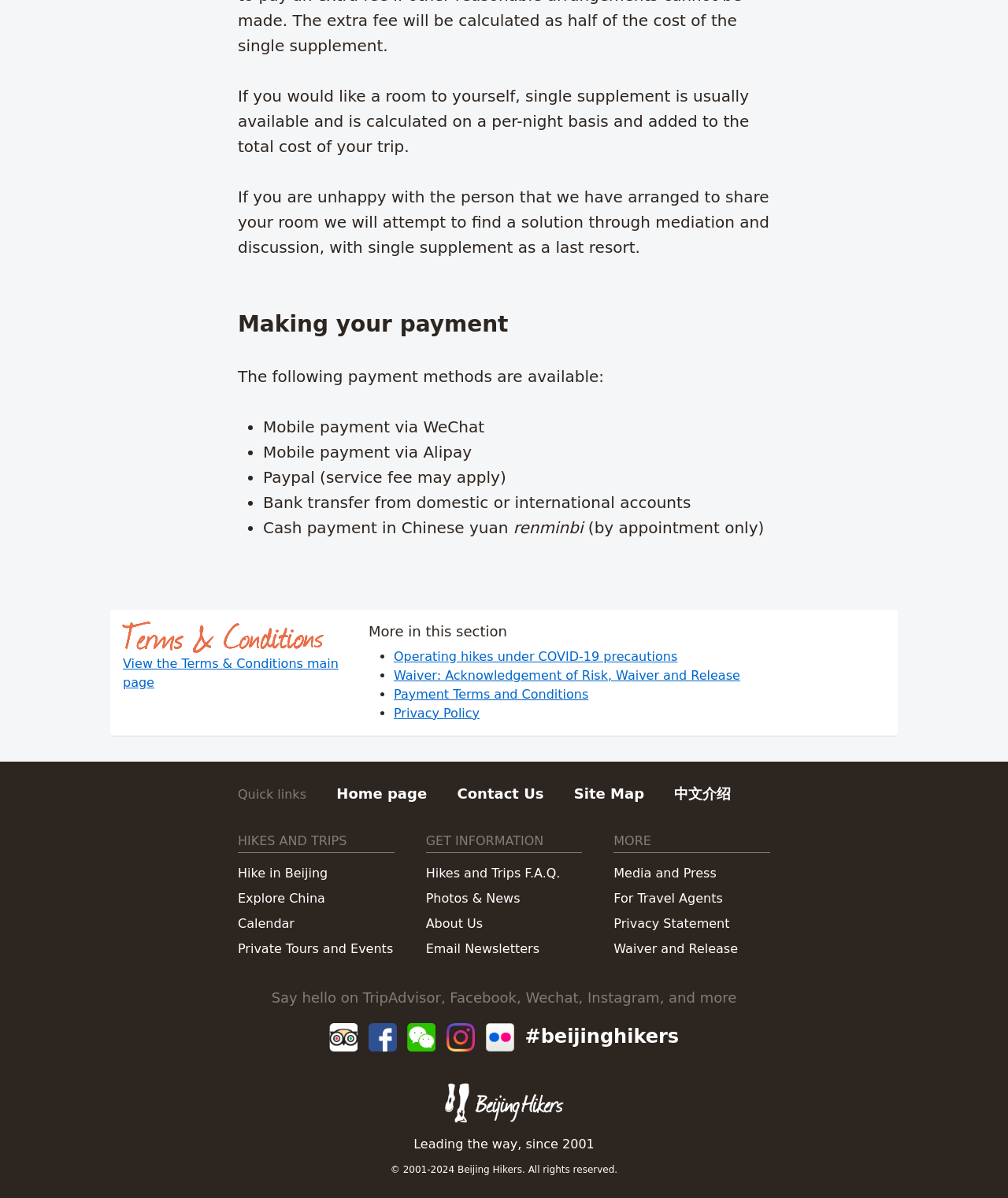Pinpoint the bounding box coordinates of the clickable area necessary to execute the following instruction: "View the Terms & Conditions main page". The coordinates should be given as four float numbers between 0 and 1, namely [left, top, right, bottom].

[0.122, 0.548, 0.336, 0.576]